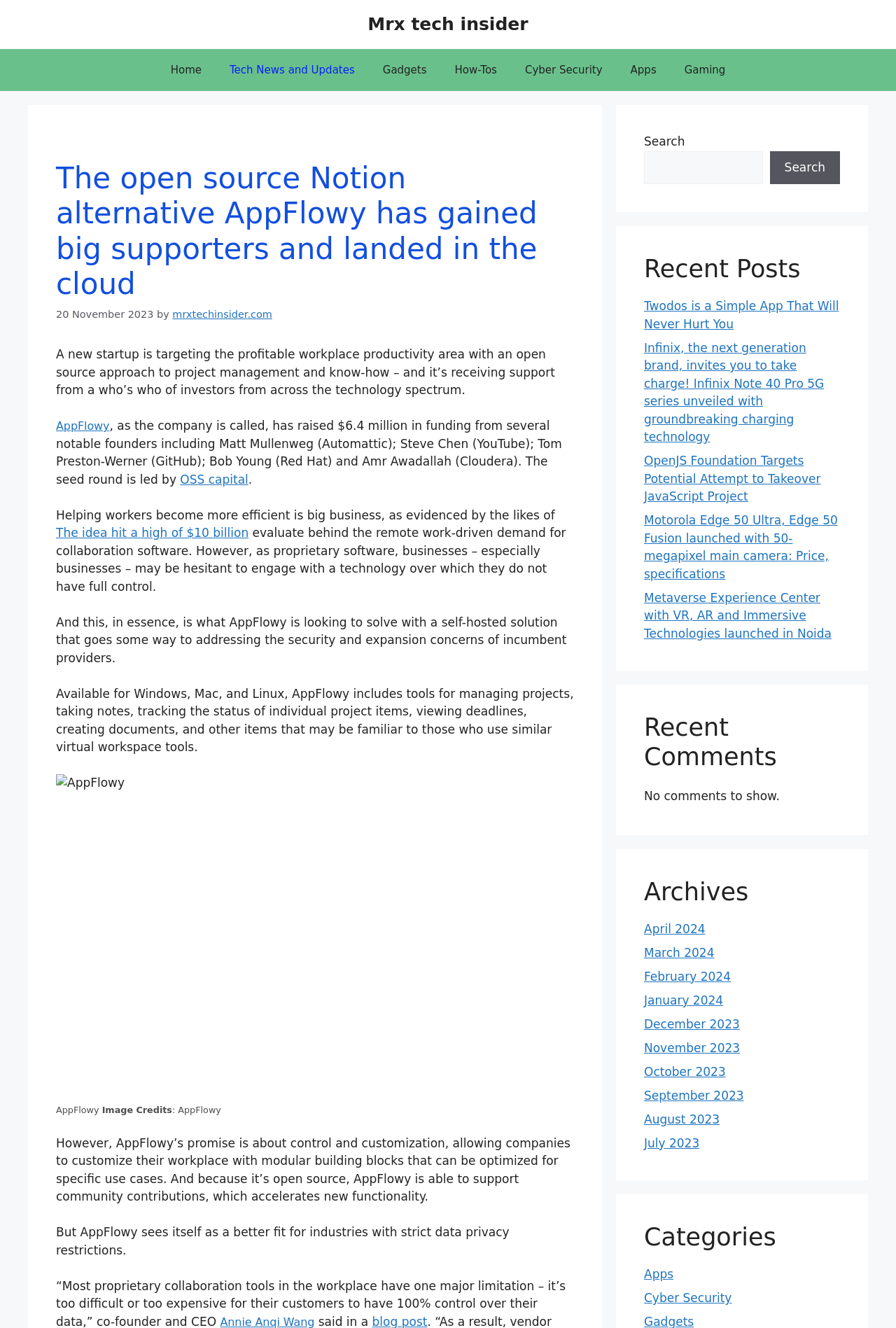What is the name of the company leading the seed round of funding for AppFlowy?
Please provide a single word or phrase in response based on the screenshot.

OSS capital